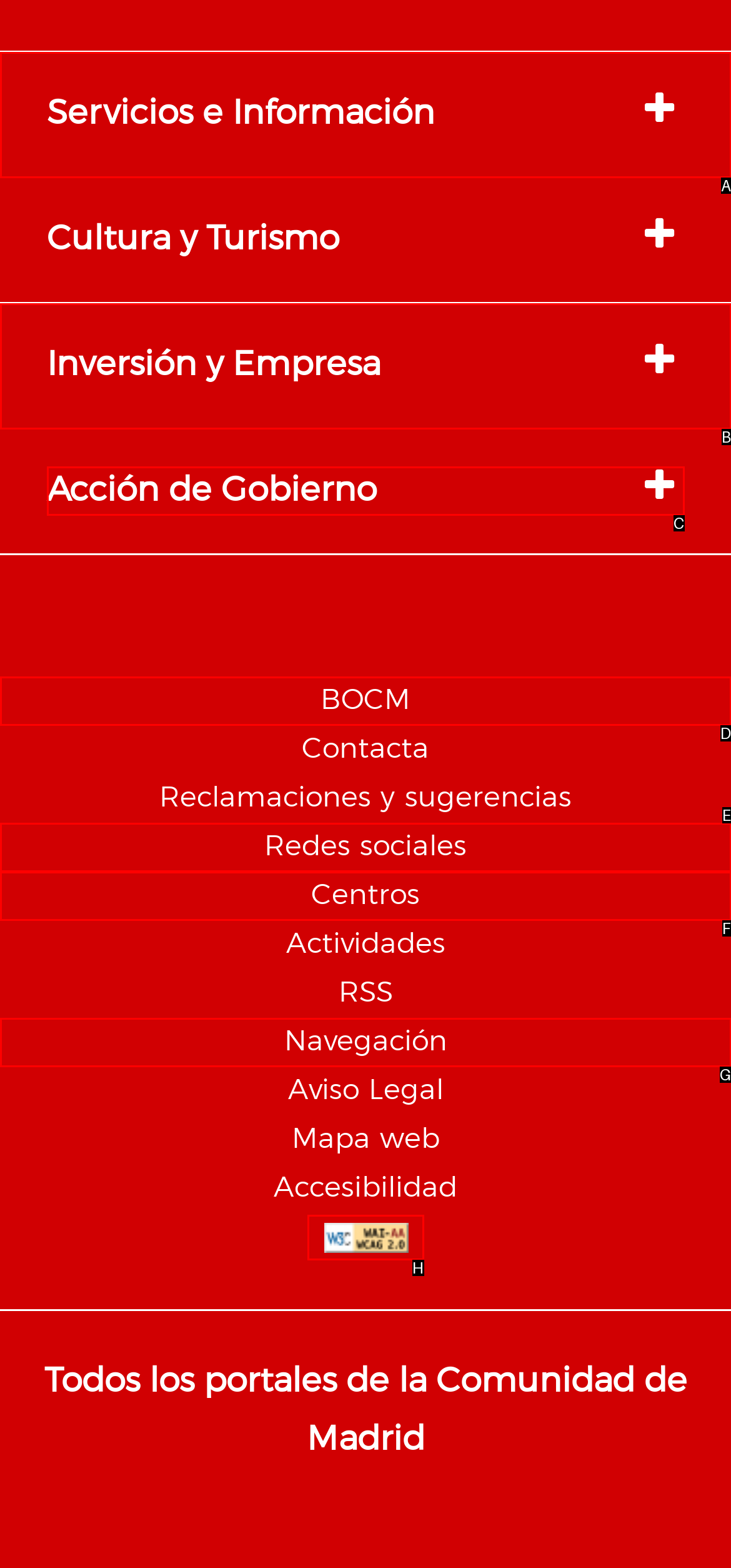Based on the description: Centros, select the HTML element that best fits. Reply with the letter of the correct choice from the options given.

F